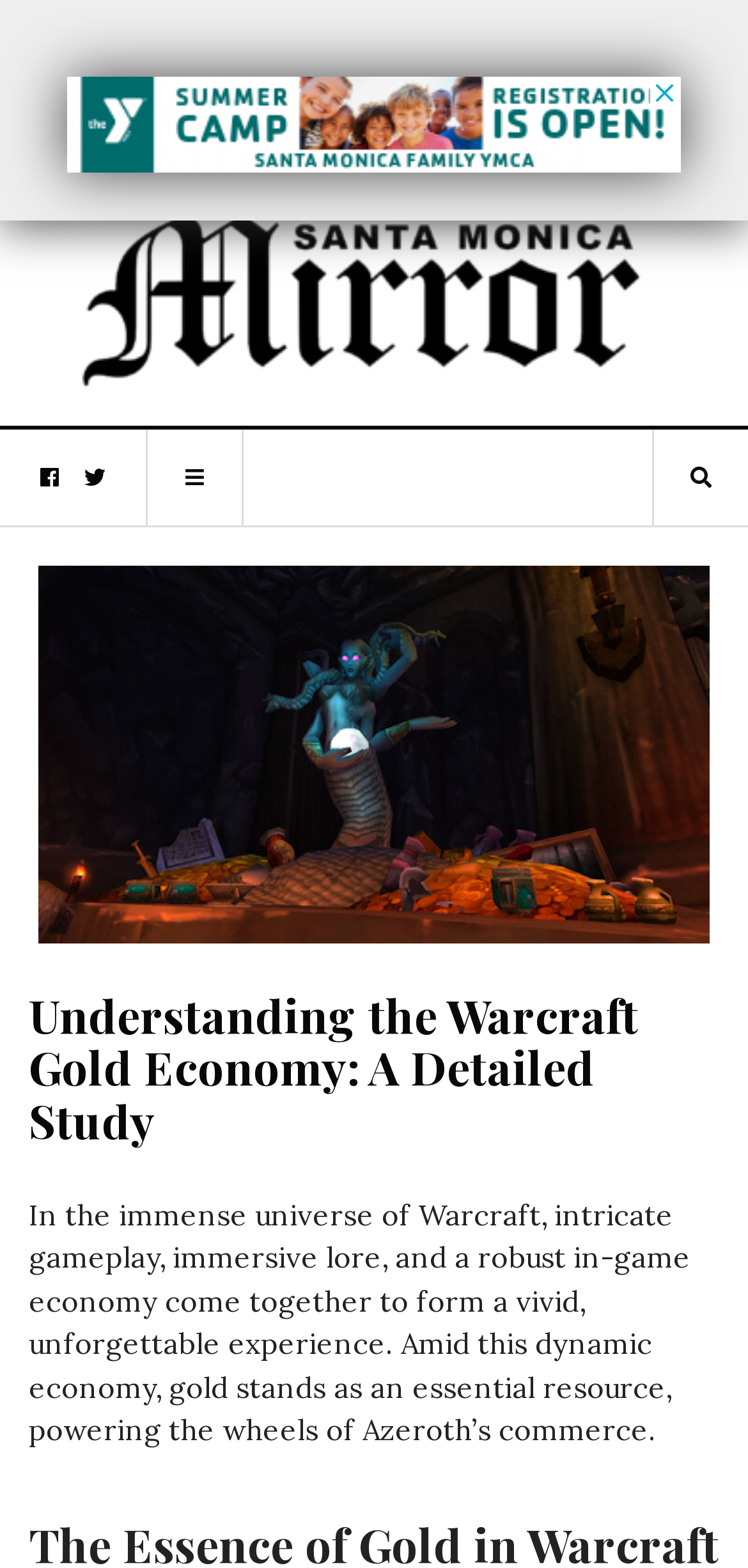Answer the question with a brief word or phrase:
What is the main topic of this webpage?

Warcraft gold economy